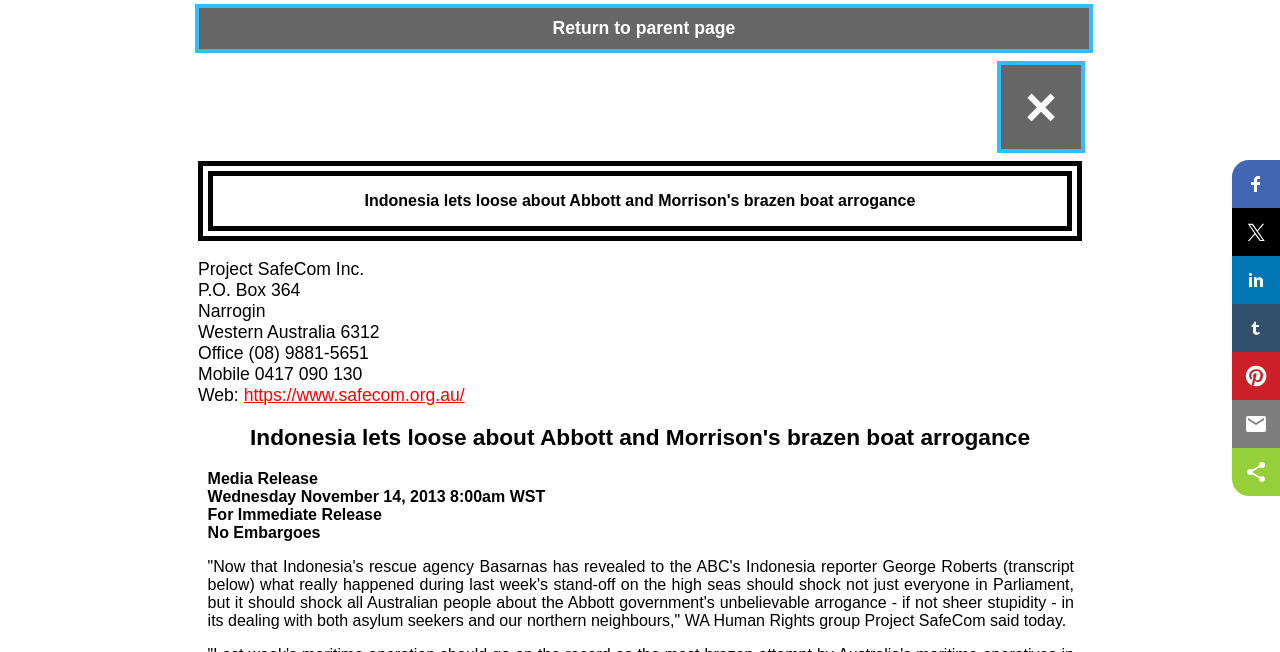Detail the various sections and features present on the webpage.

This webpage appears to be a news release or article from Project SafeCom Inc., dated November 14, 2013. At the top left, there is a link to return to the parent page, and next to it, a link to close the current page. Below these links, the contact information of Project SafeCom Inc. is displayed, including the office address, phone number, mobile number, and website.

The main content of the webpage is a news article with a heading that reads "Indonesia lets loose about Abbott and Morrison's brazen boat arrogance". The article is dated and timestamped, and it includes a quote from WA Human Rights group Project SafeCom, criticizing the Australian government's handling of asylum seekers and its relations with Indonesia.

On the top right side of the webpage, there are several social media sharing buttons, including Facebook, Twitter, LinkedIn, Tumblr, Pinterest, and email sharing options. These buttons are aligned vertically and take up a small portion of the screen.

Overall, the webpage has a simple layout, with a focus on presenting the news article and providing contact information for Project SafeCom Inc.